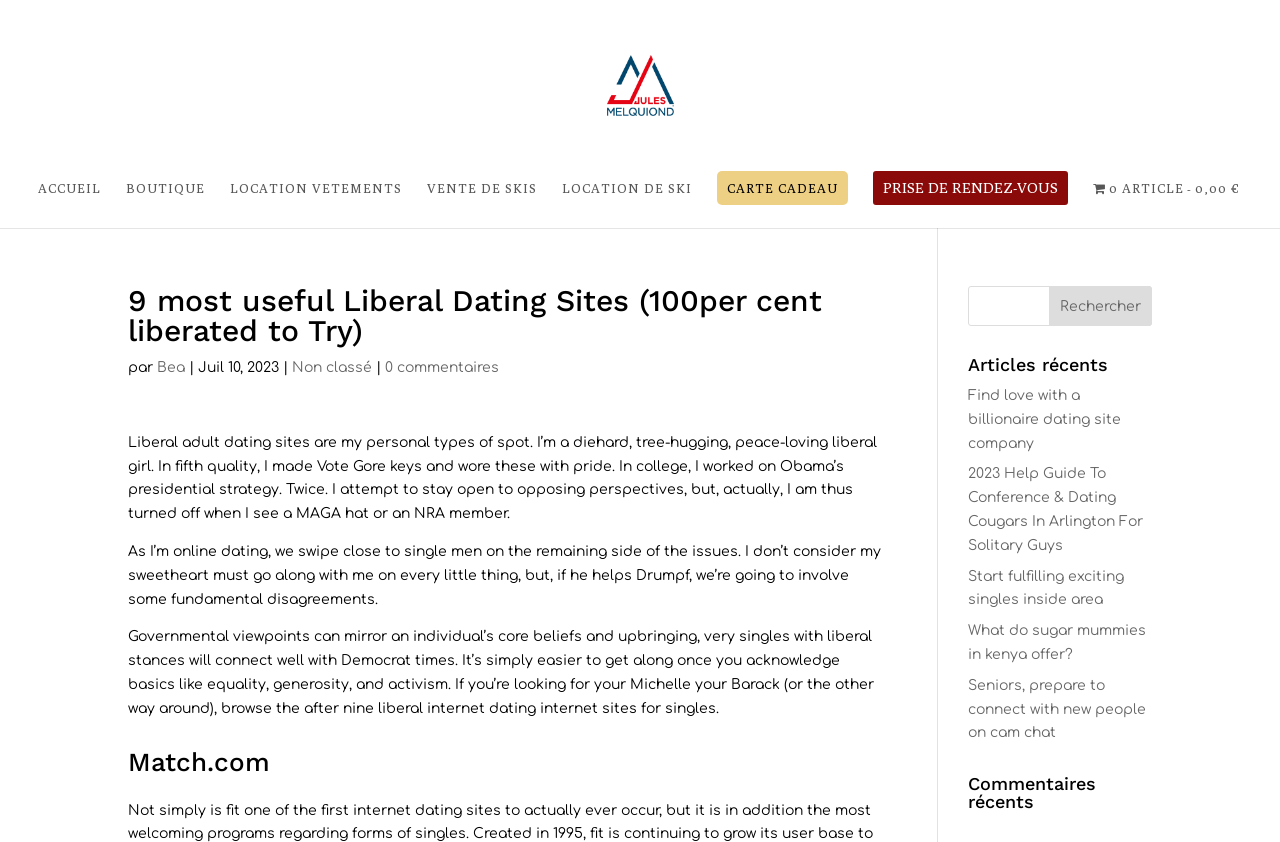Please find the bounding box coordinates in the format (top-left x, top-left y, bottom-right x, bottom-right y) for the given element description. Ensure the coordinates are floating point numbers between 0 and 1. Description: Non classé

[0.228, 0.428, 0.291, 0.445]